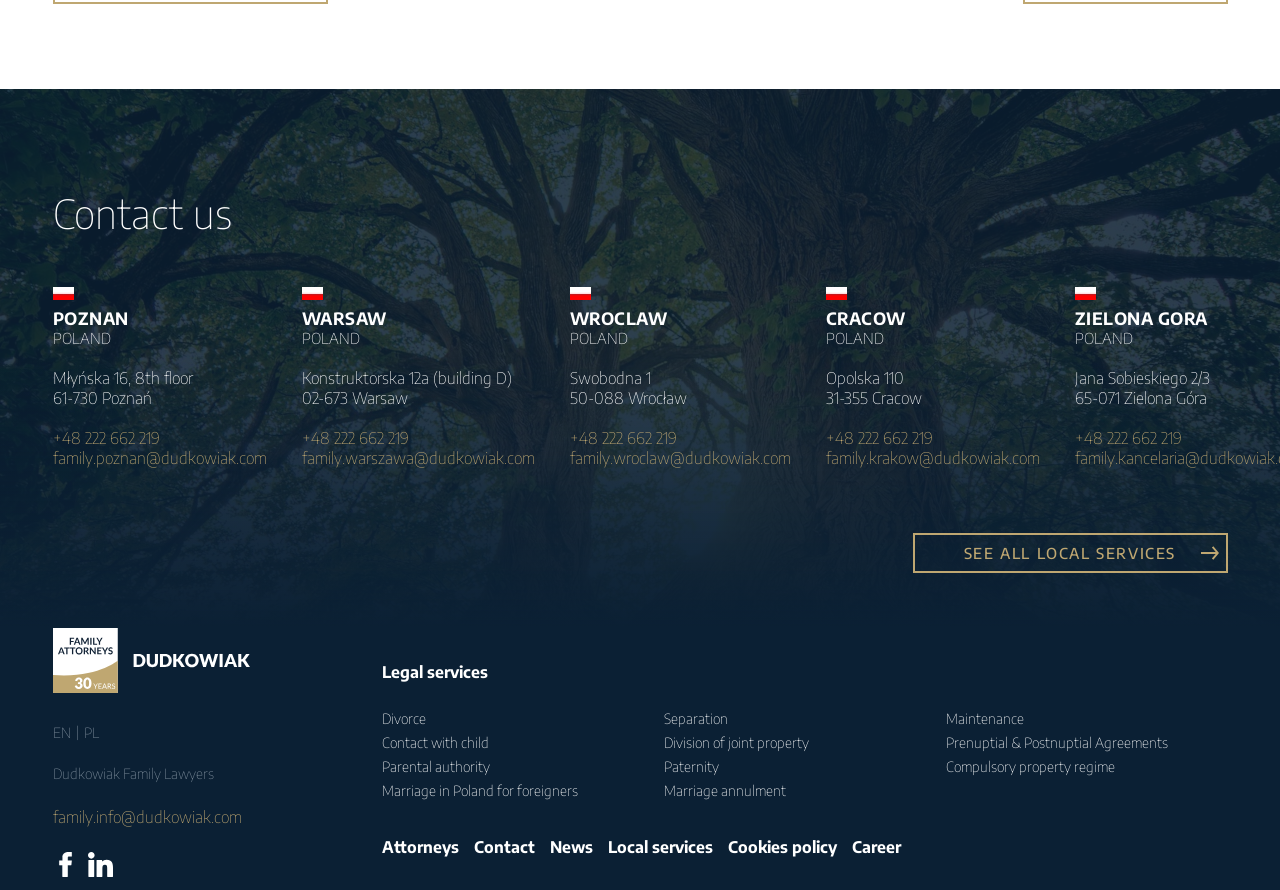What is the name of the law firm?
Look at the image and answer with only one word or phrase.

Dudkowiak Family Lawyers